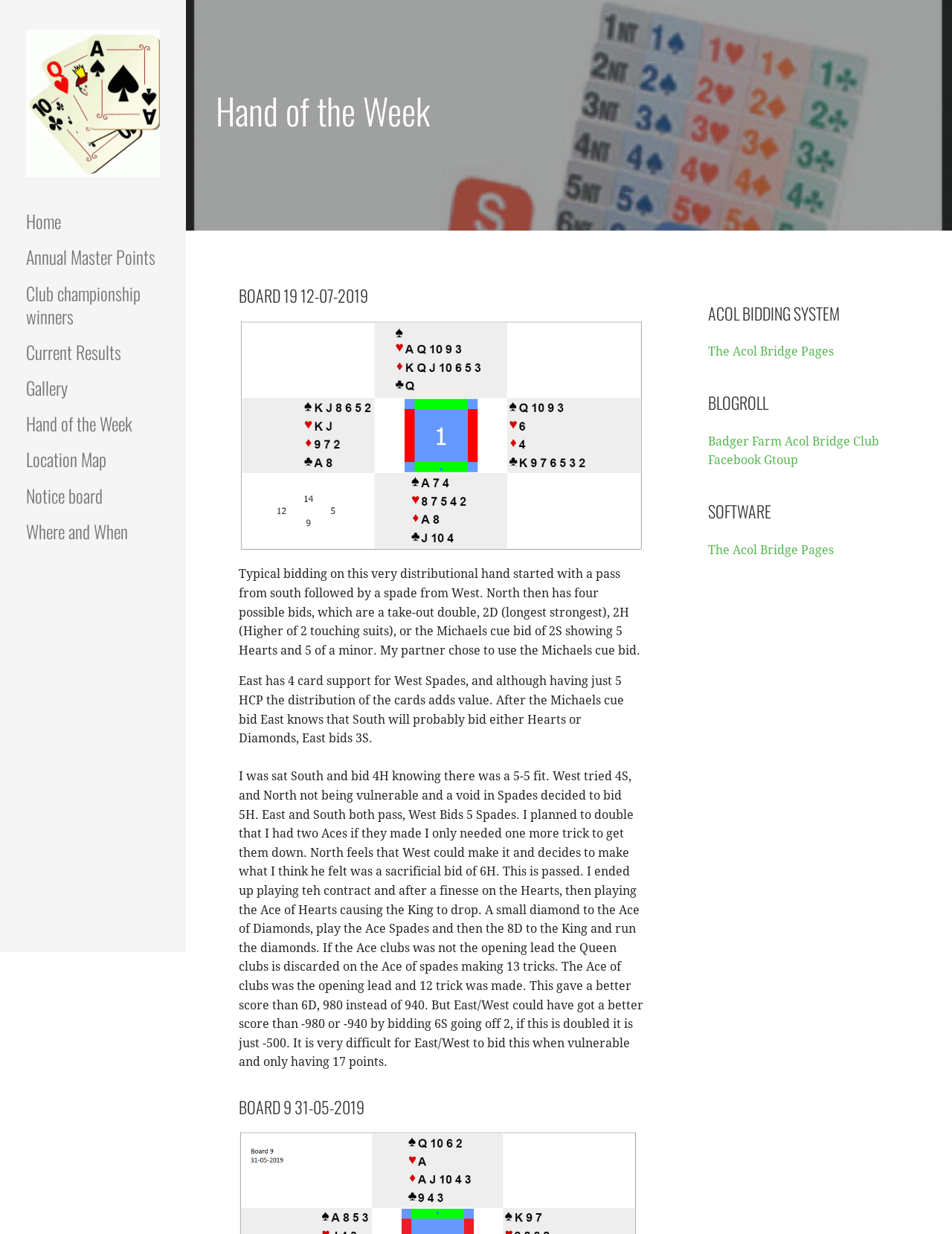How many hands of the week are displayed?
Please give a detailed and elaborate answer to the question.

I found the answer by looking at the main content area of the webpage, where there are two sections with headings 'BOARD 19 12-07-2019' and 'BOARD 9 31-05-2019'. These sections appear to be describing two different hands of the week.